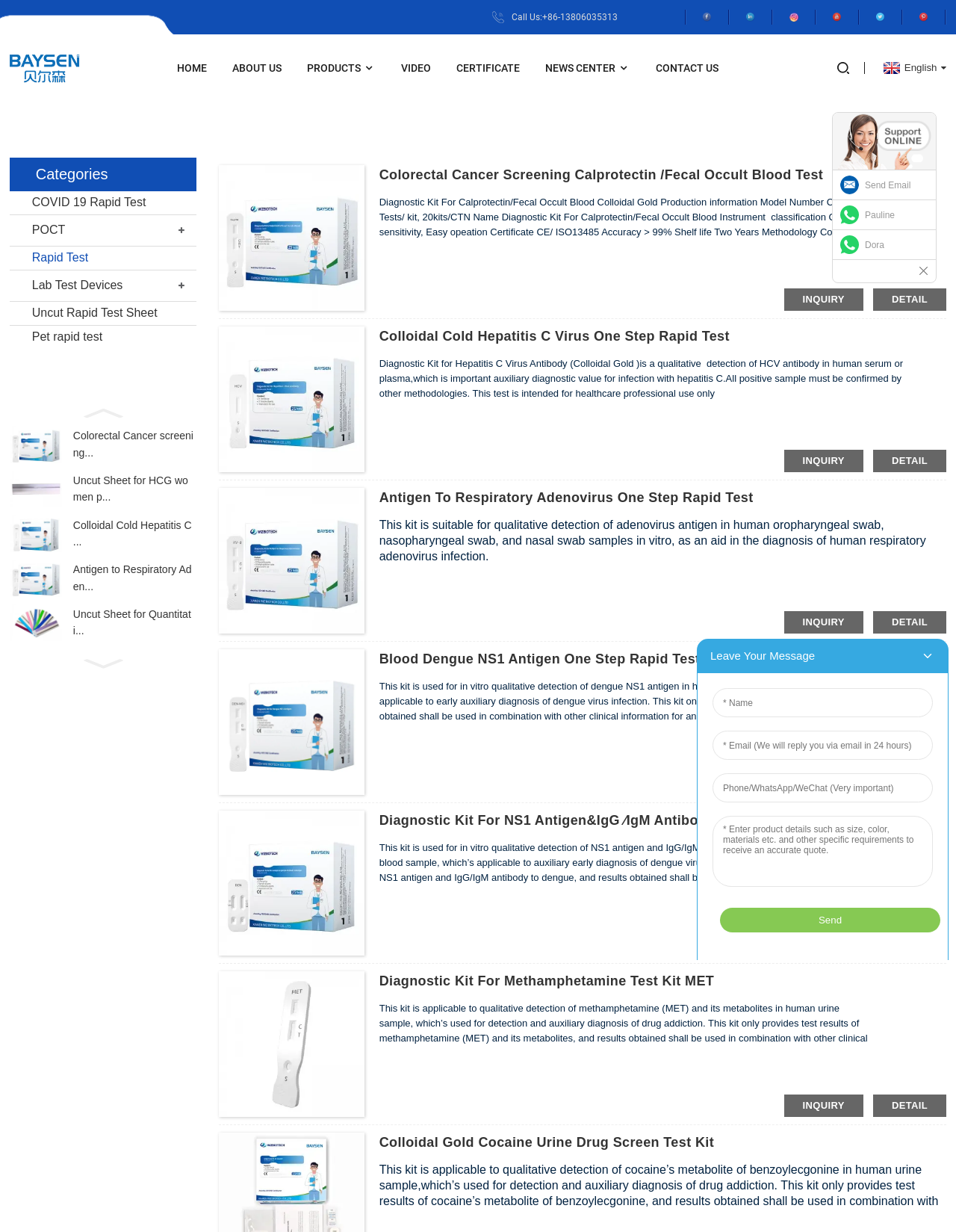Identify the bounding box coordinates for the UI element described as follows: Certificate. Use the format (top-left x, top-left y, bottom-right x, bottom-right y) and ensure all values are floating point numbers between 0 and 1.

[0.477, 0.043, 0.544, 0.067]